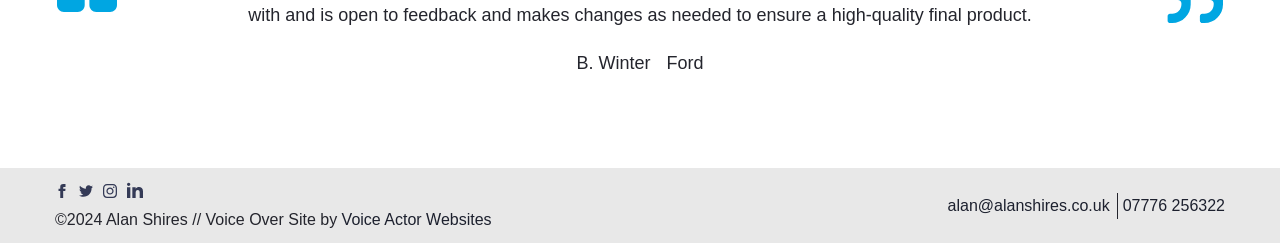How many links are there at the bottom of the webpage?
Using the image as a reference, answer the question with a short word or phrase.

5